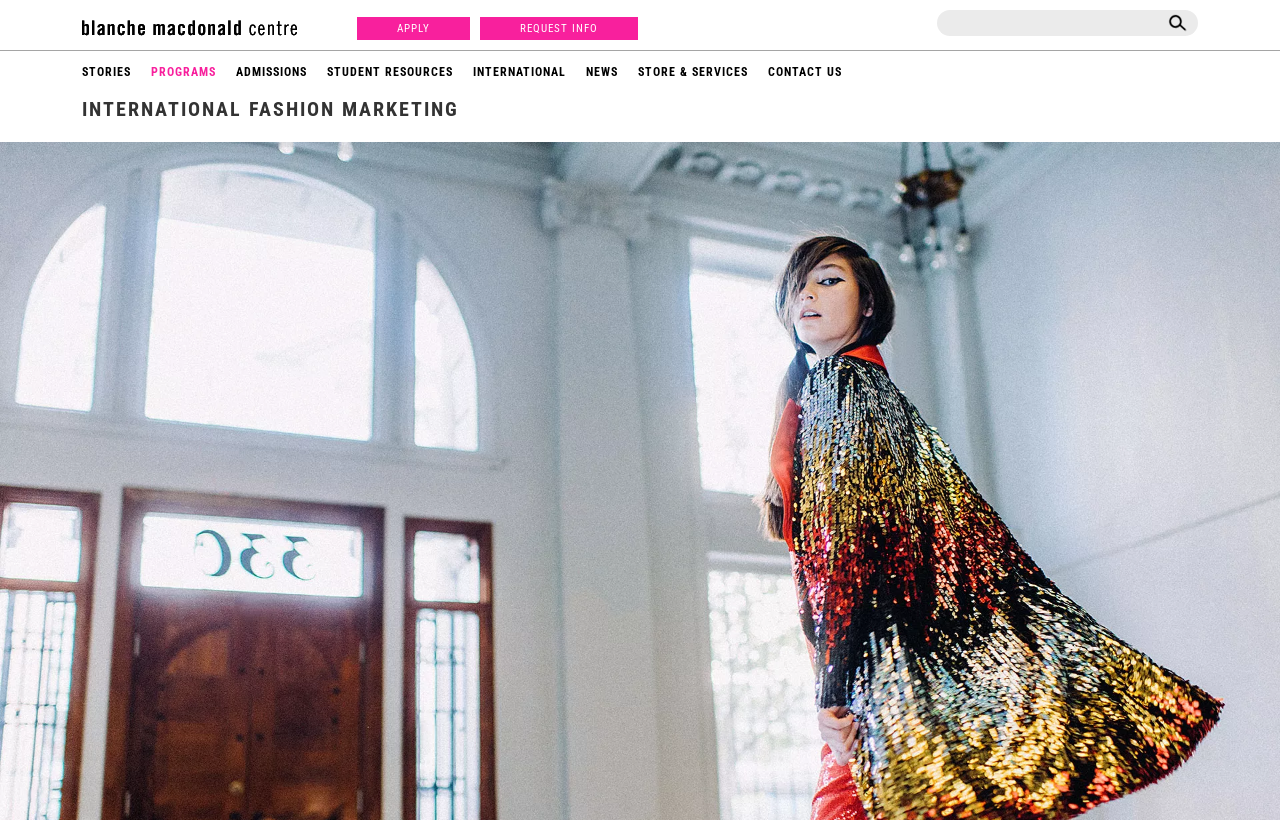Give a one-word or phrase response to the following question: How many buttons are on the webpage?

2